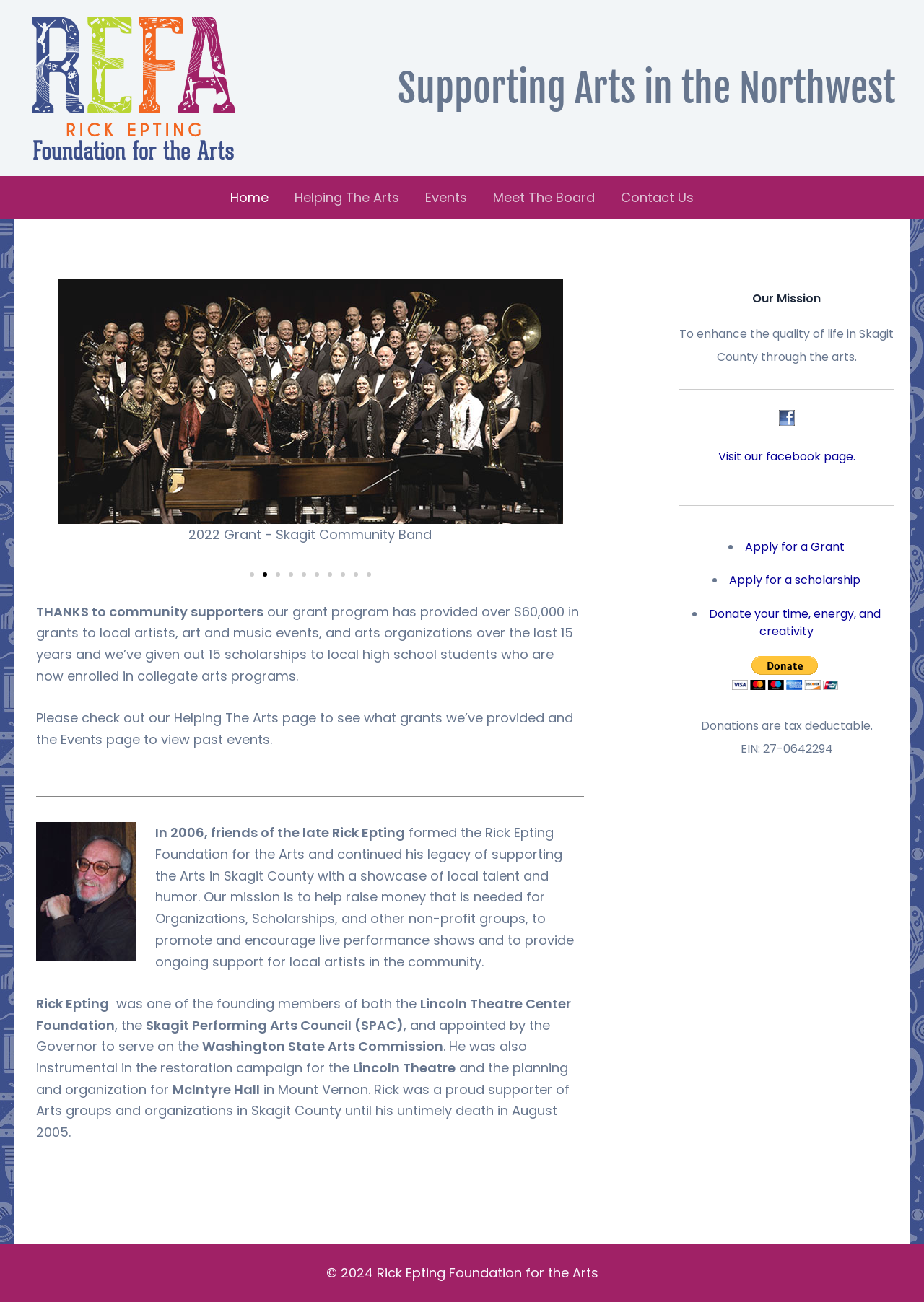Could you highlight the region that needs to be clicked to execute the instruction: "Donate using PayPal"?

[0.792, 0.504, 0.907, 0.53]